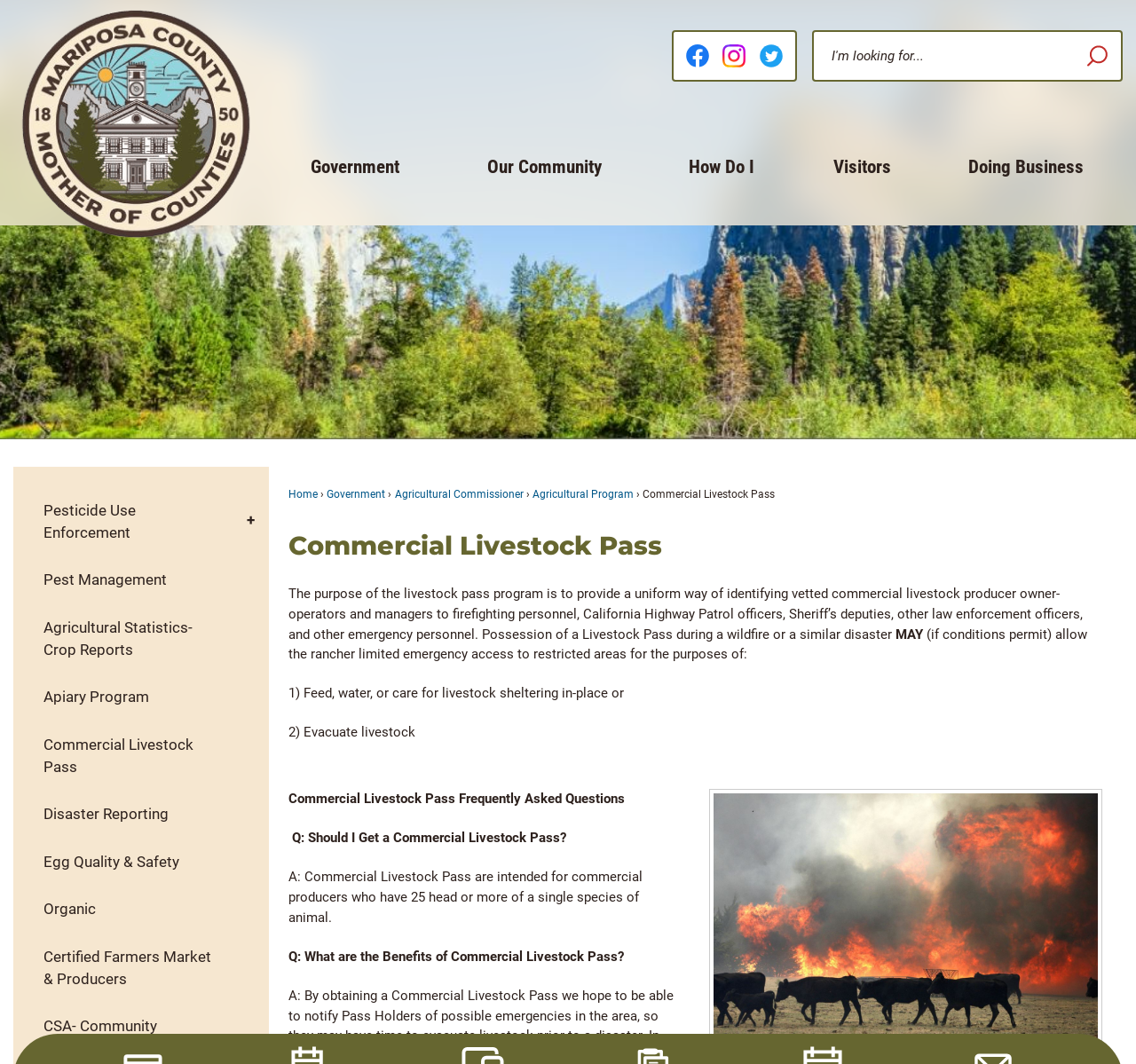Please answer the following query using a single word or phrase: 
What is the benefit of having a Commercial Livestock Pass?

Limited emergency access